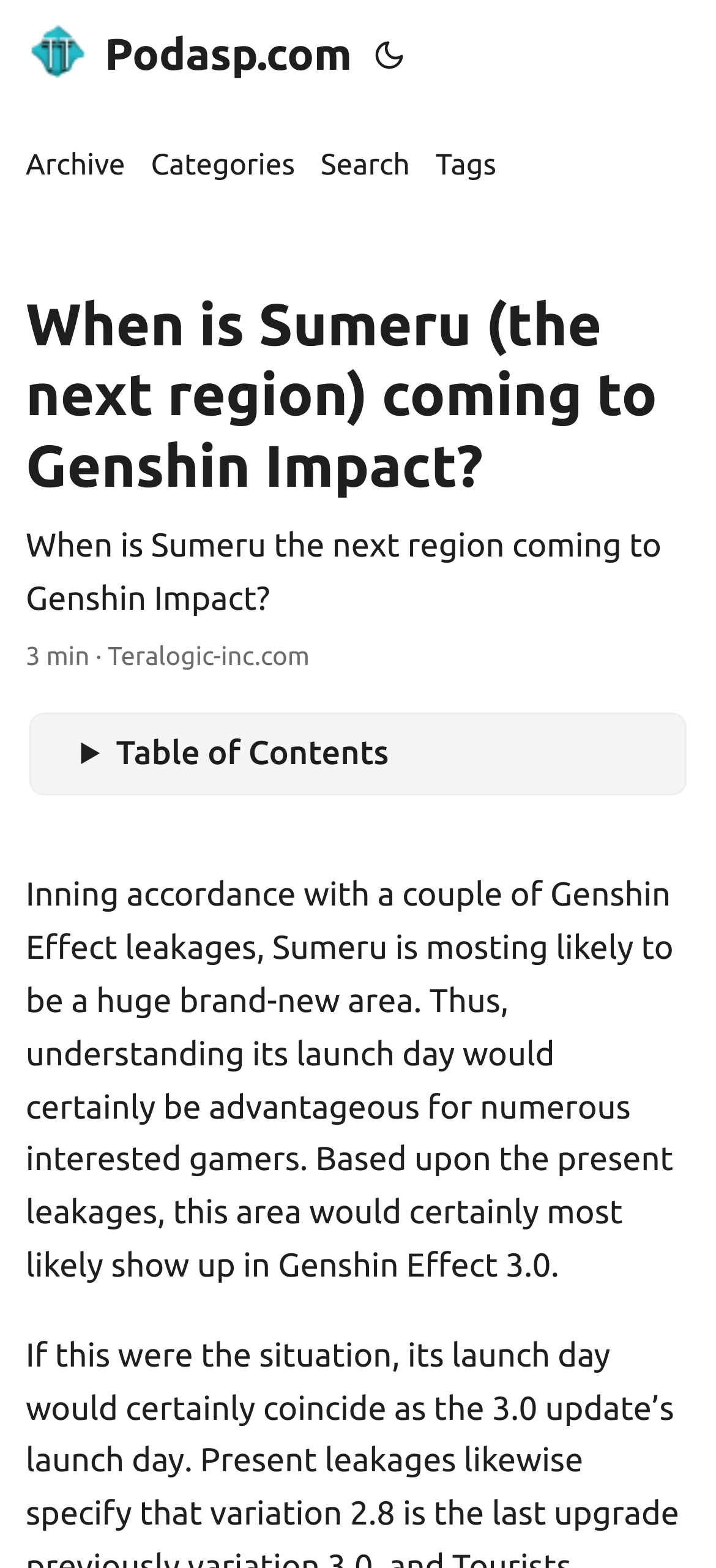Refer to the image and provide a thorough answer to this question:
What is the purpose of the 'Table of Contents' button?

The answer can be inferred by the presence of a 'Table of Contents' button, which is typically used to show the contents of an article. The button is also accompanied by a disclosure triangle, which suggests that it can be expanded to show more information.